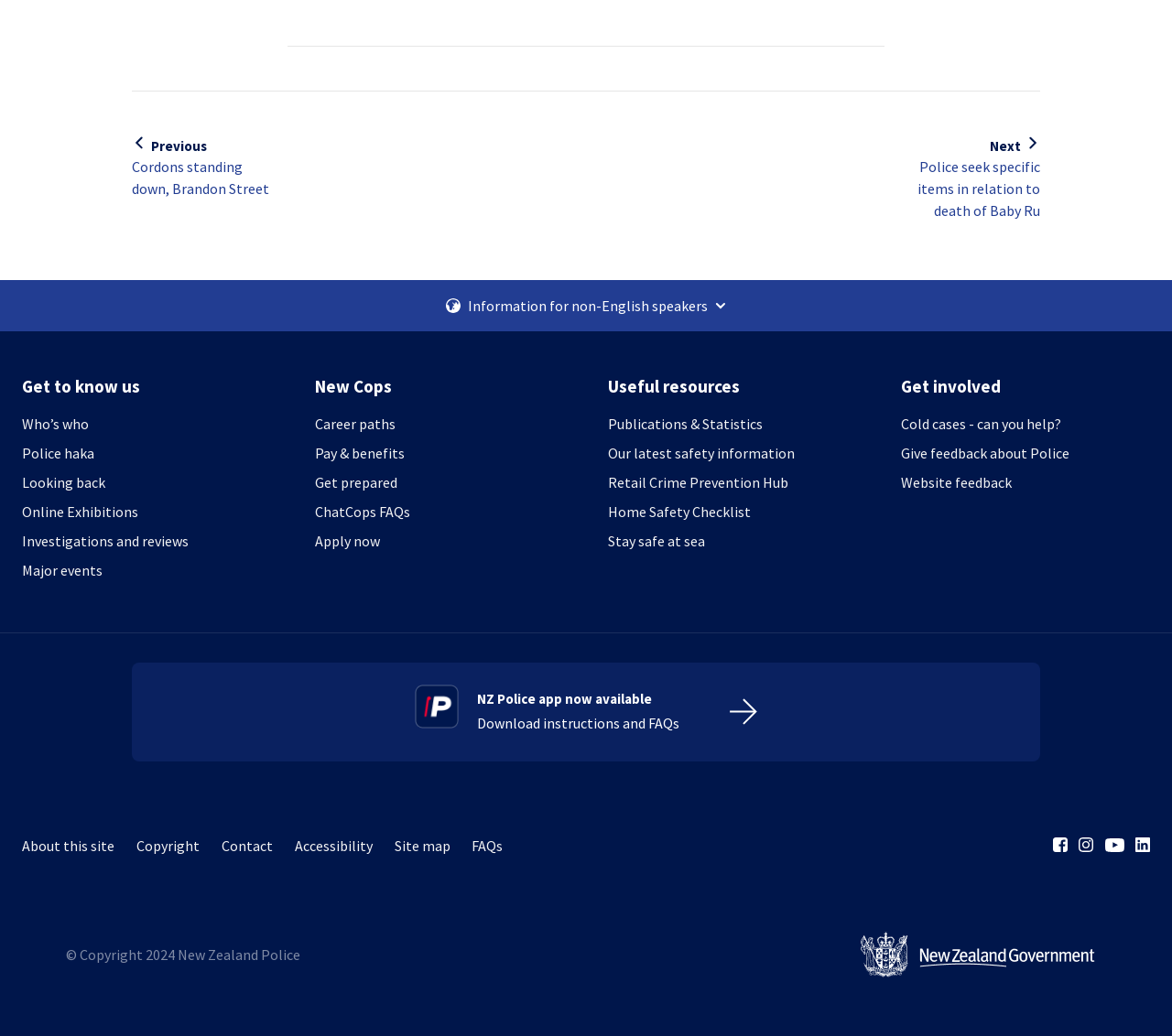What is the function of the 'Get to know us' button?
Look at the webpage screenshot and answer the question with a detailed explanation.

The 'Get to know us' button is located in the footer section of the website, and it has links to 'Who’s who', 'Police haka', and 'Looking back'. This suggests that the button is meant to provide information about the police and its history.